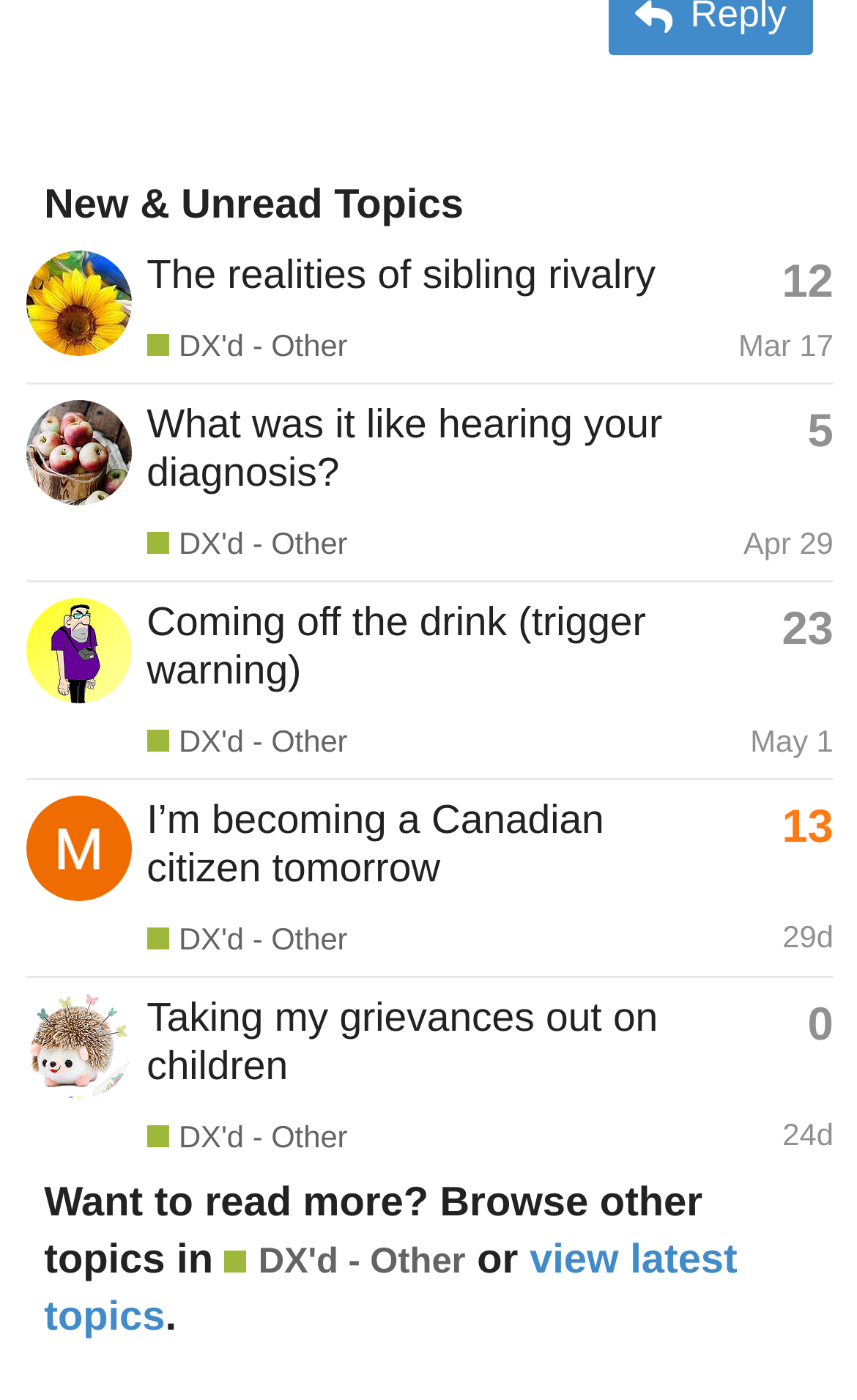Determine the bounding box coordinates for the area that should be clicked to carry out the following instruction: "View the topic 'The realities of sibling rivalry'".

[0.029, 0.179, 0.973, 0.274]